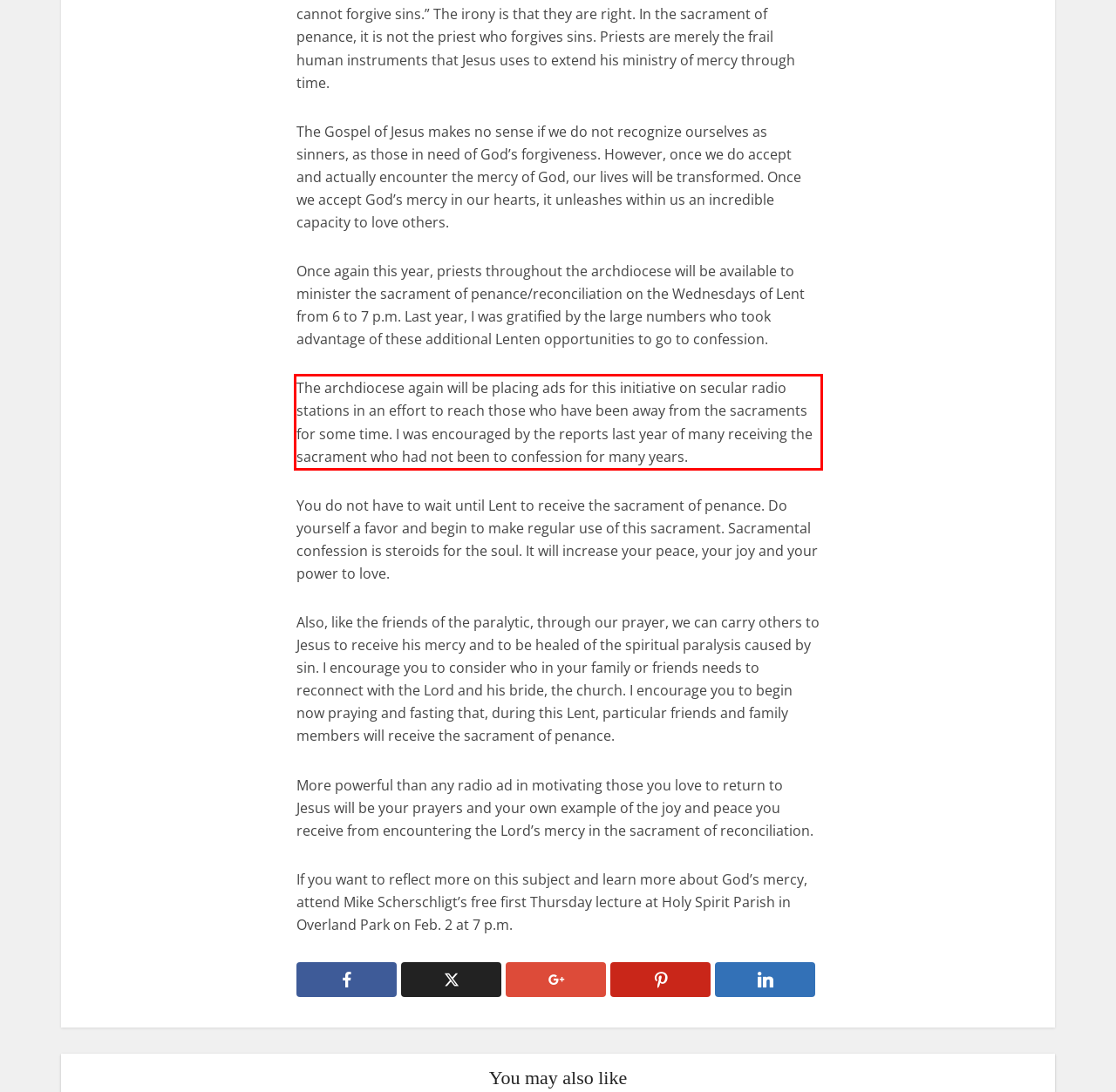By examining the provided screenshot of a webpage, recognize the text within the red bounding box and generate its text content.

The archdiocese again will be placing ads for this initiative on secular radio stations in an effort to reach those who have been away from the sacraments for some time. I was encouraged by the reports last year of many receiving the sacrament who had not been to confession for many years.